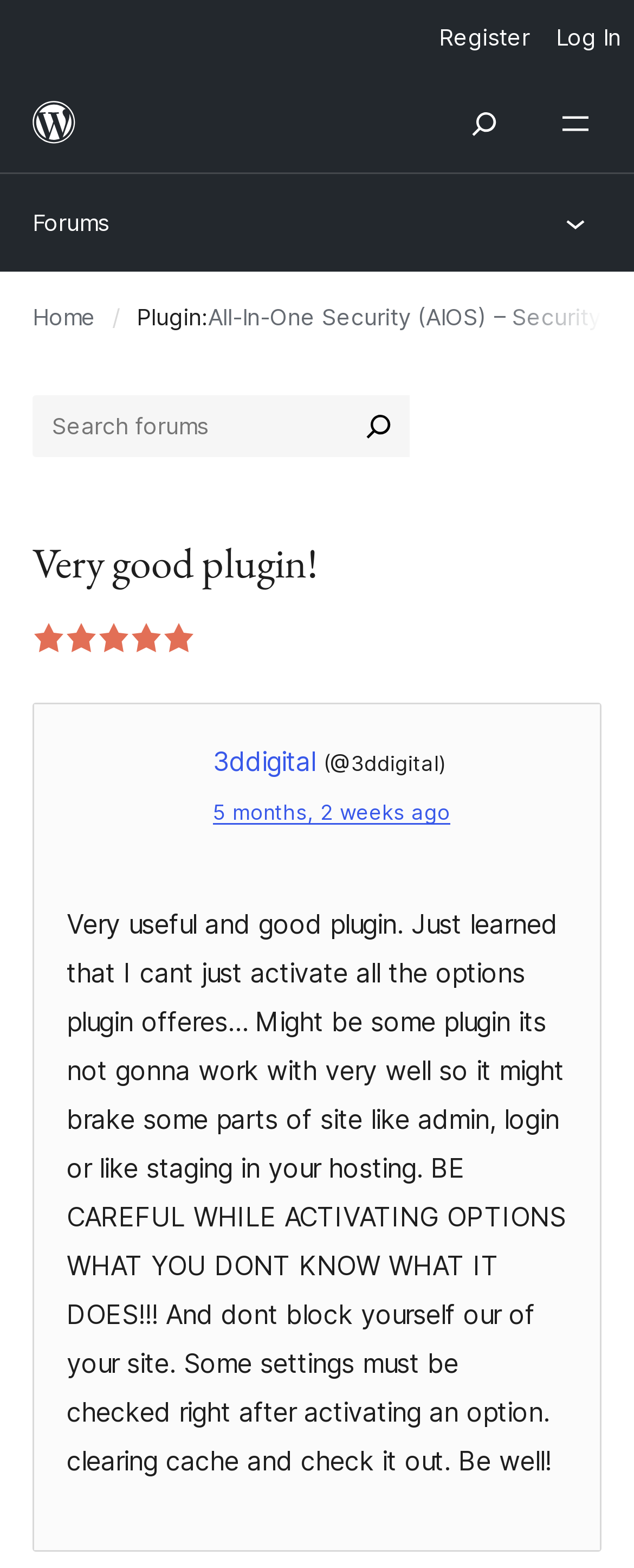What is the website's name?
From the details in the image, answer the question comprehensively.

I found the website's name by looking at the link text 'WordPress.org' which is located at the top of the page.